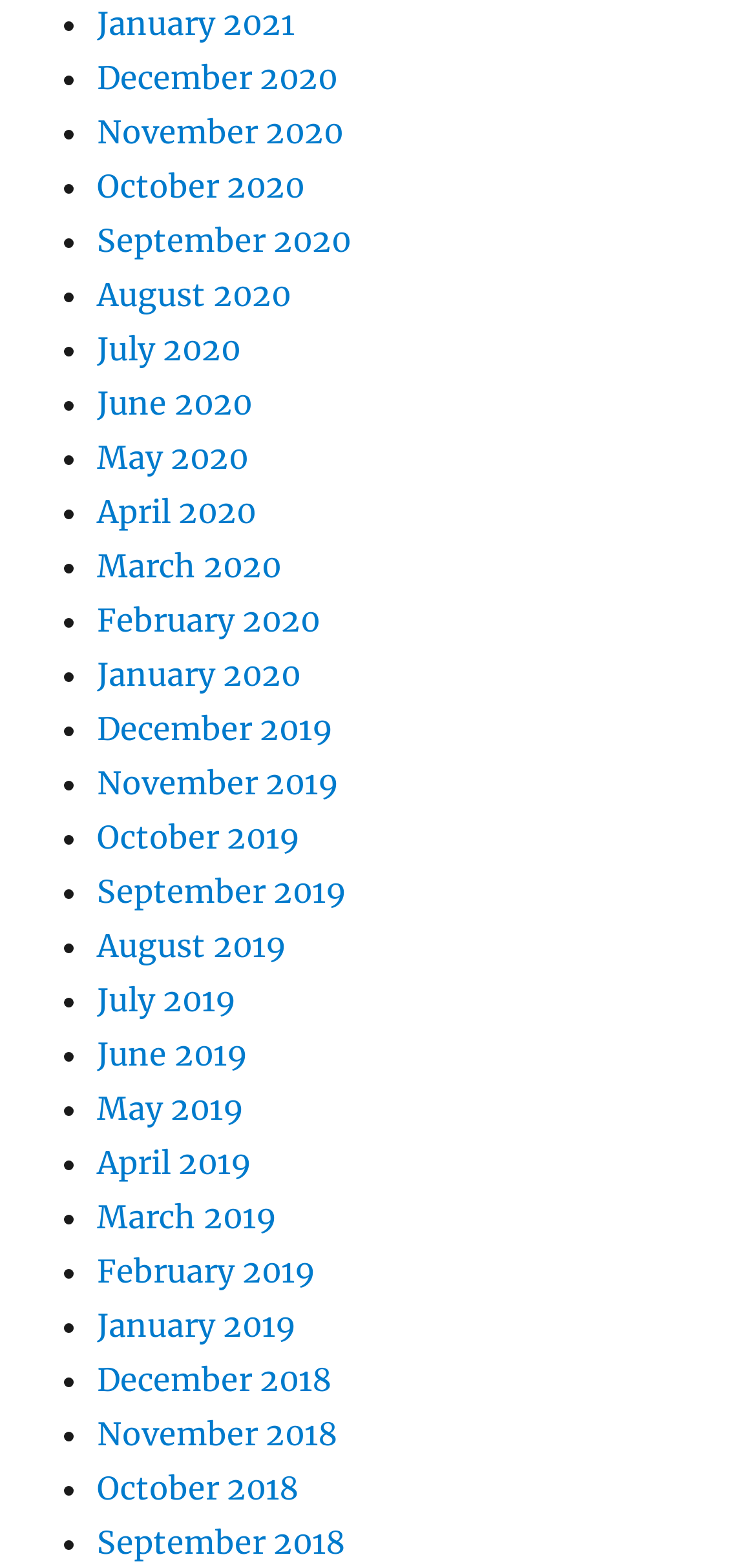Use a single word or phrase to answer this question: 
What is the earliest month listed?

January 2018